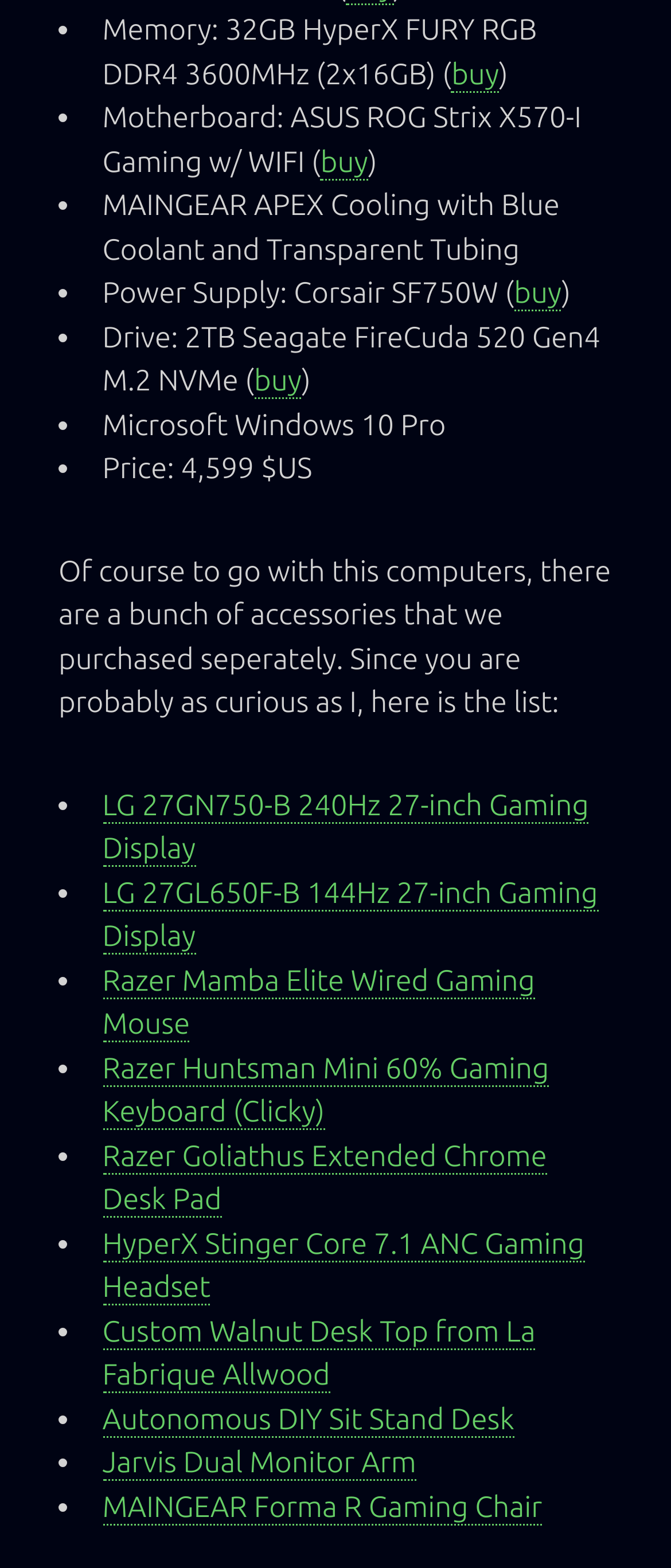How many monitors are mentioned in the accessories list?
Look at the image and answer with only one word or phrase.

2